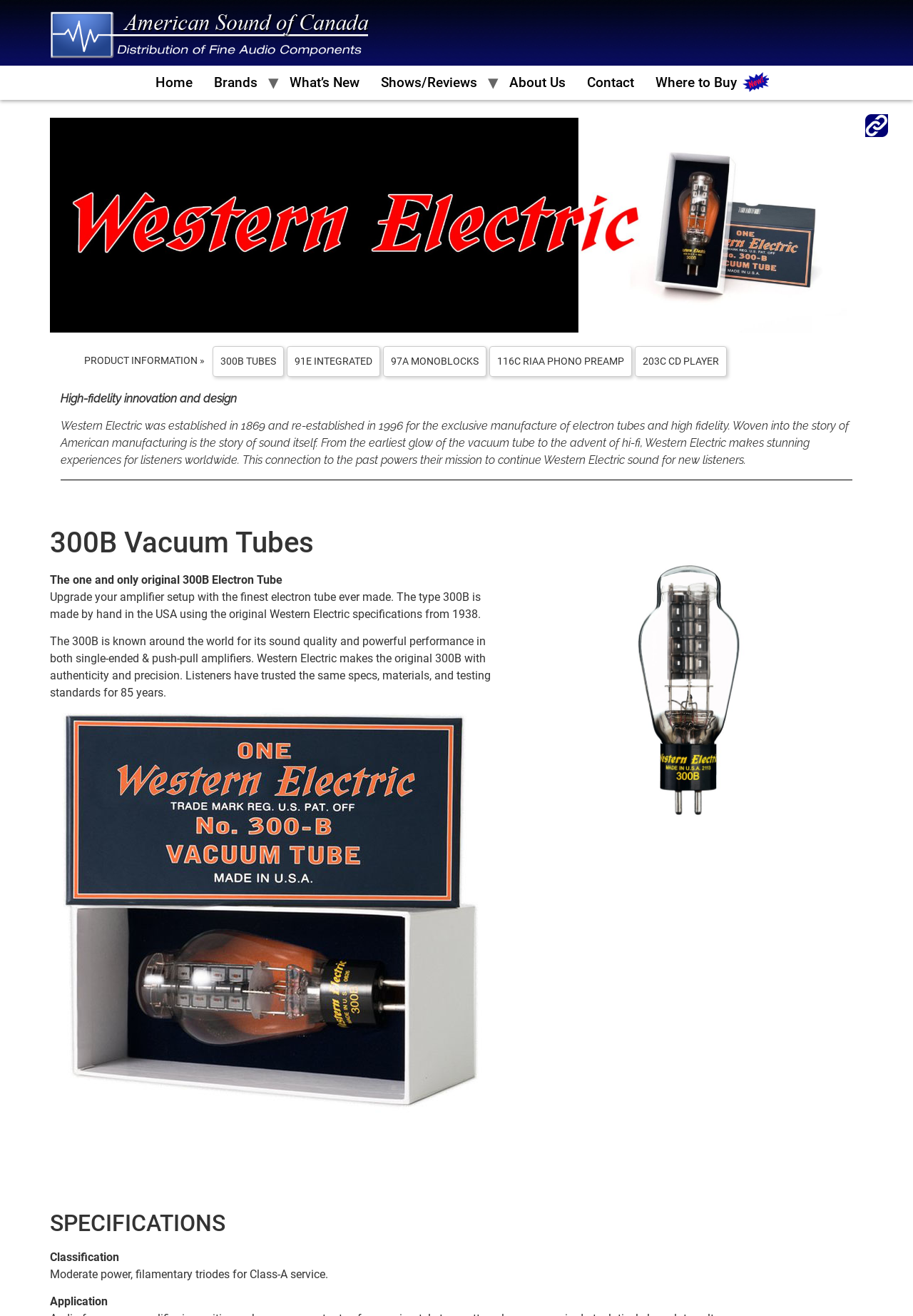Can you look at the image and give a comprehensive answer to the question:
What is the logo of American Sound of Canada Distribution?

The logo is located at the top left corner of the webpage, and it is an image with a link to the American Sound of Canada Distribution website.